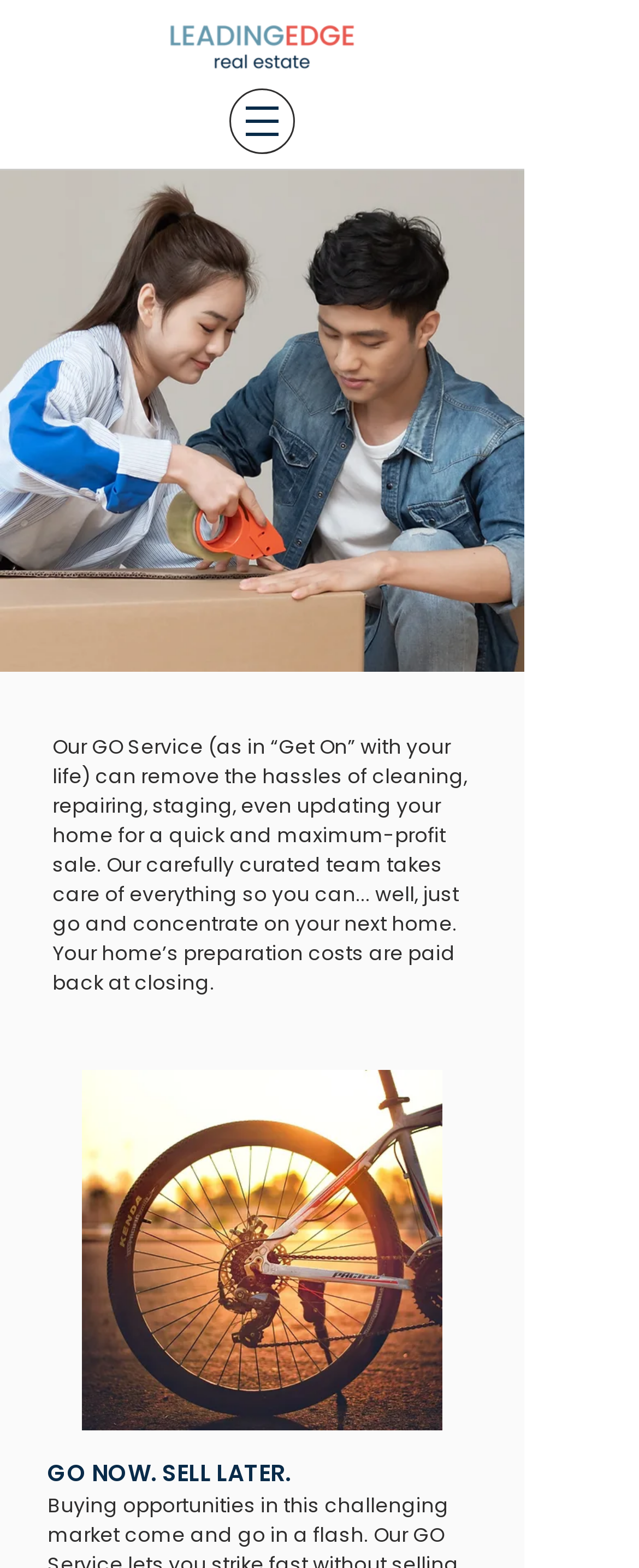What is the logo of the company?
Look at the image and answer with only one word or phrase.

Leading Edge